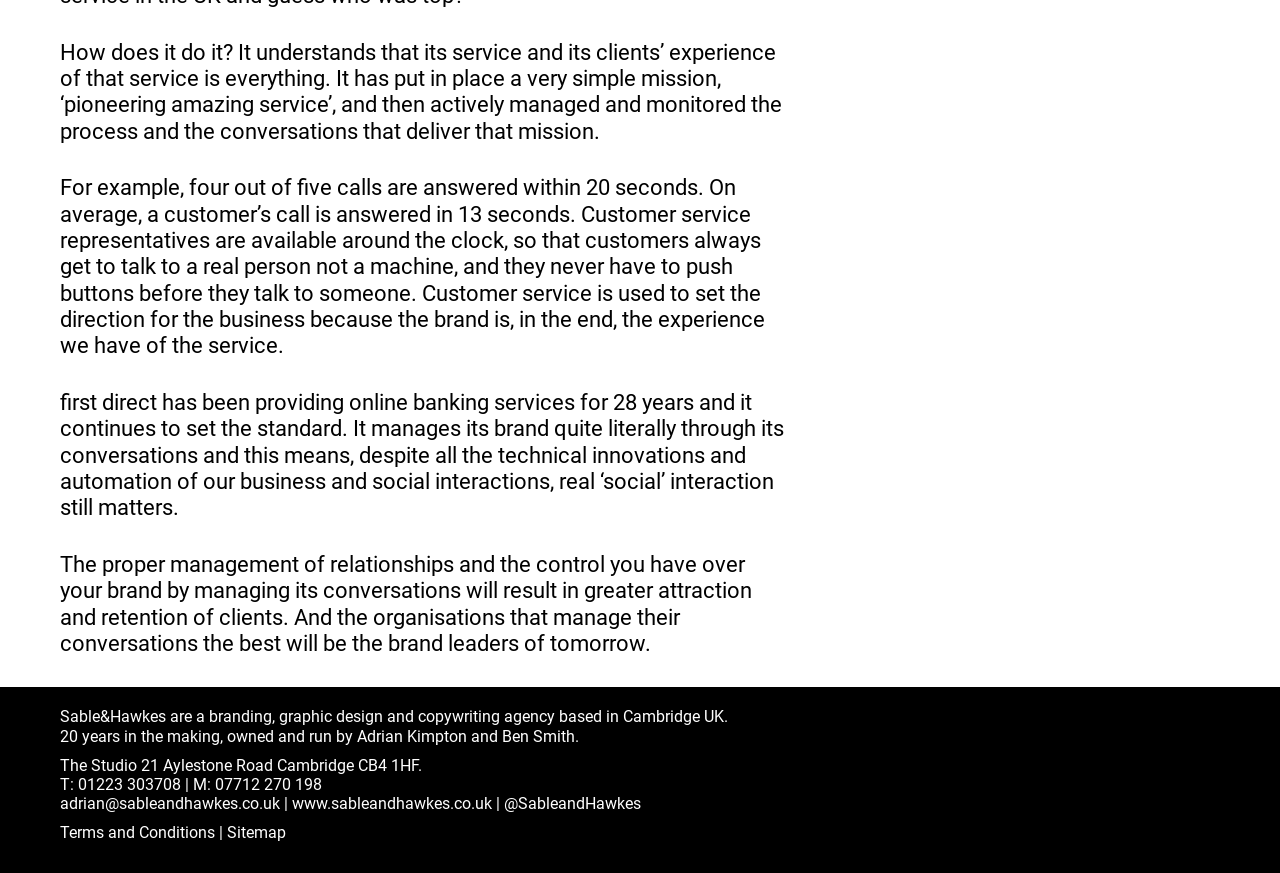Give the bounding box coordinates for the element described by: "Terms and Conditions".

[0.047, 0.943, 0.168, 0.965]